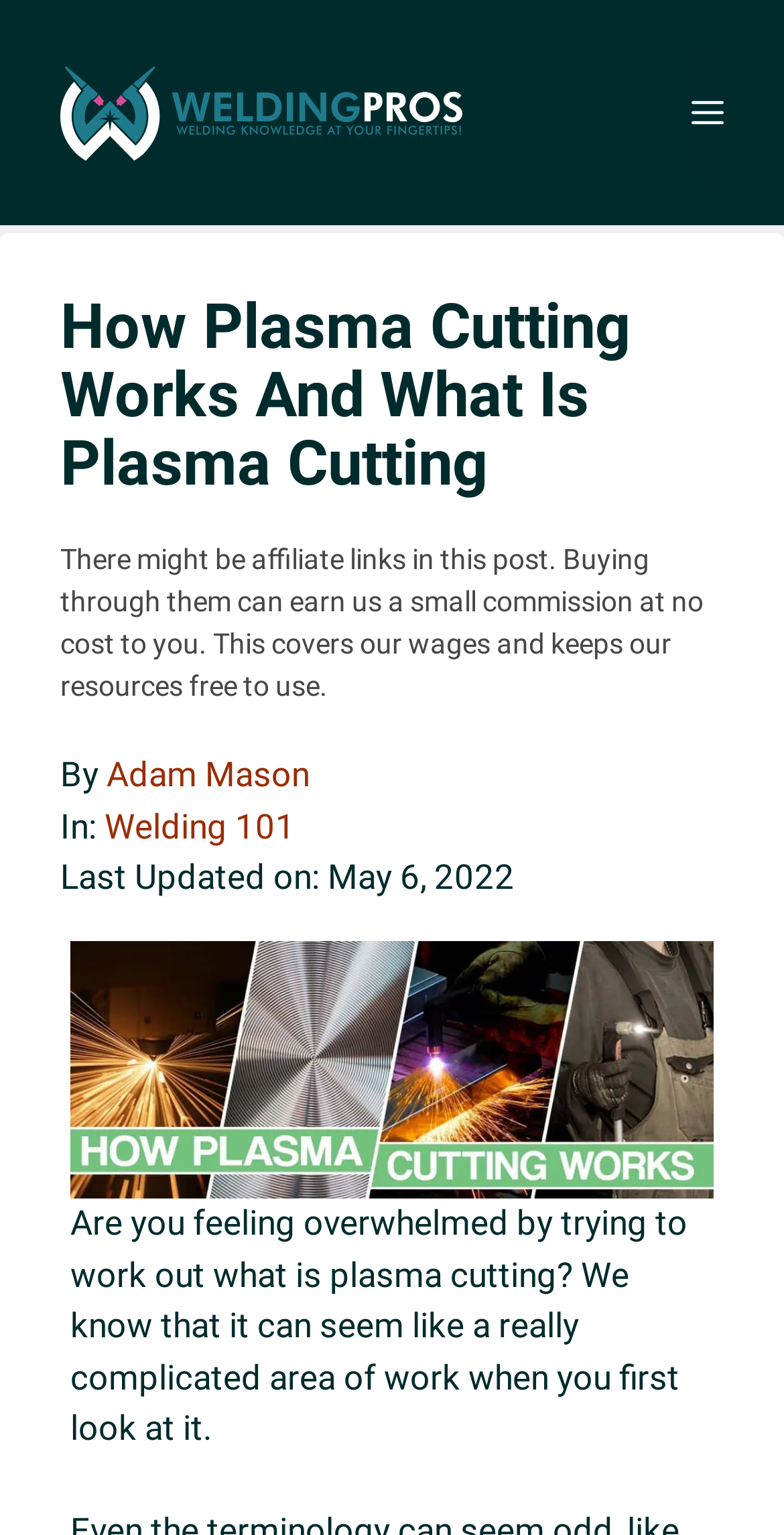Determine the bounding box for the described UI element: "Menu".

[0.882, 0.026, 0.923, 0.121]